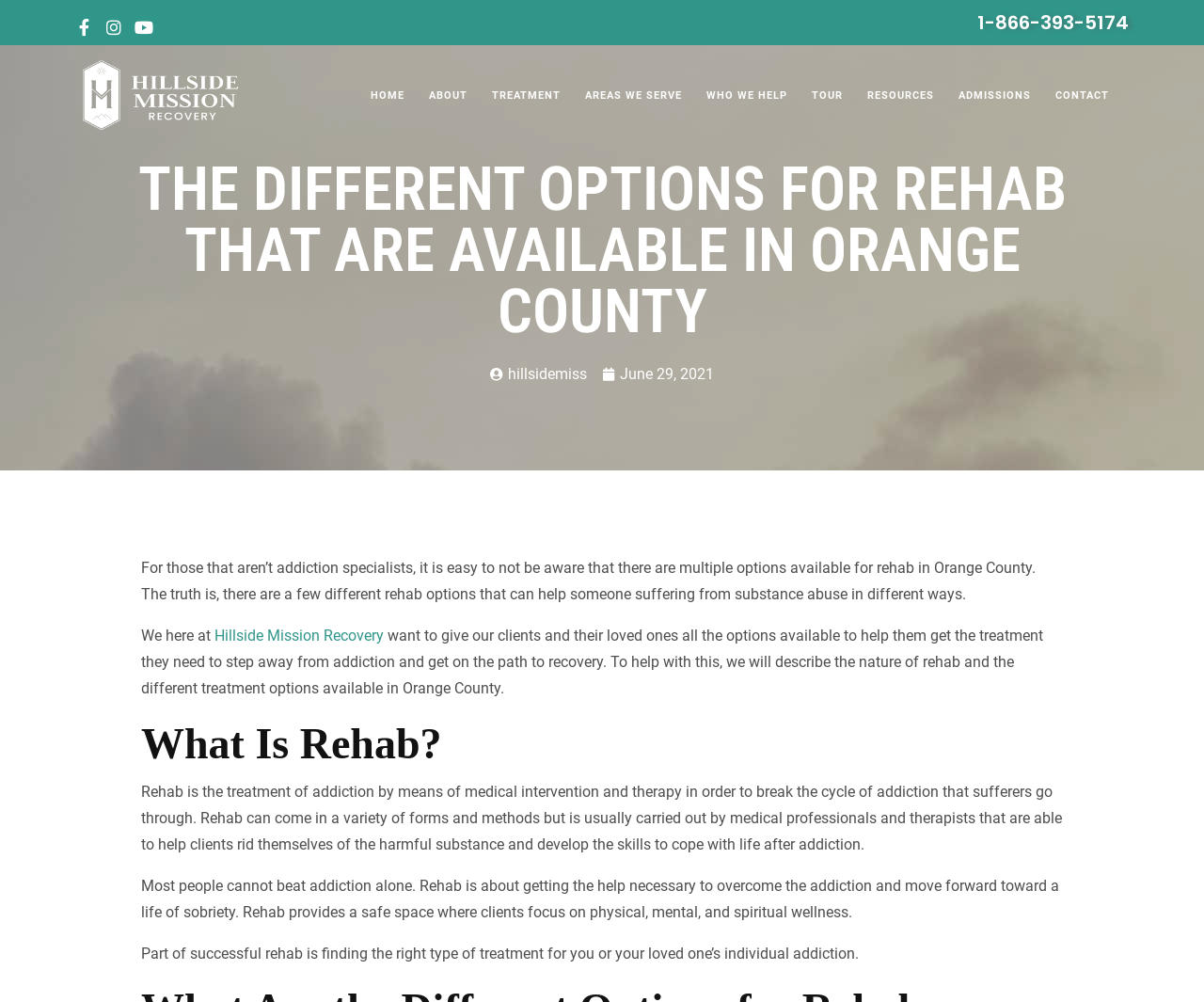Please give a short response to the question using one word or a phrase:
What is the phone number to contact?

1-866-393-5174